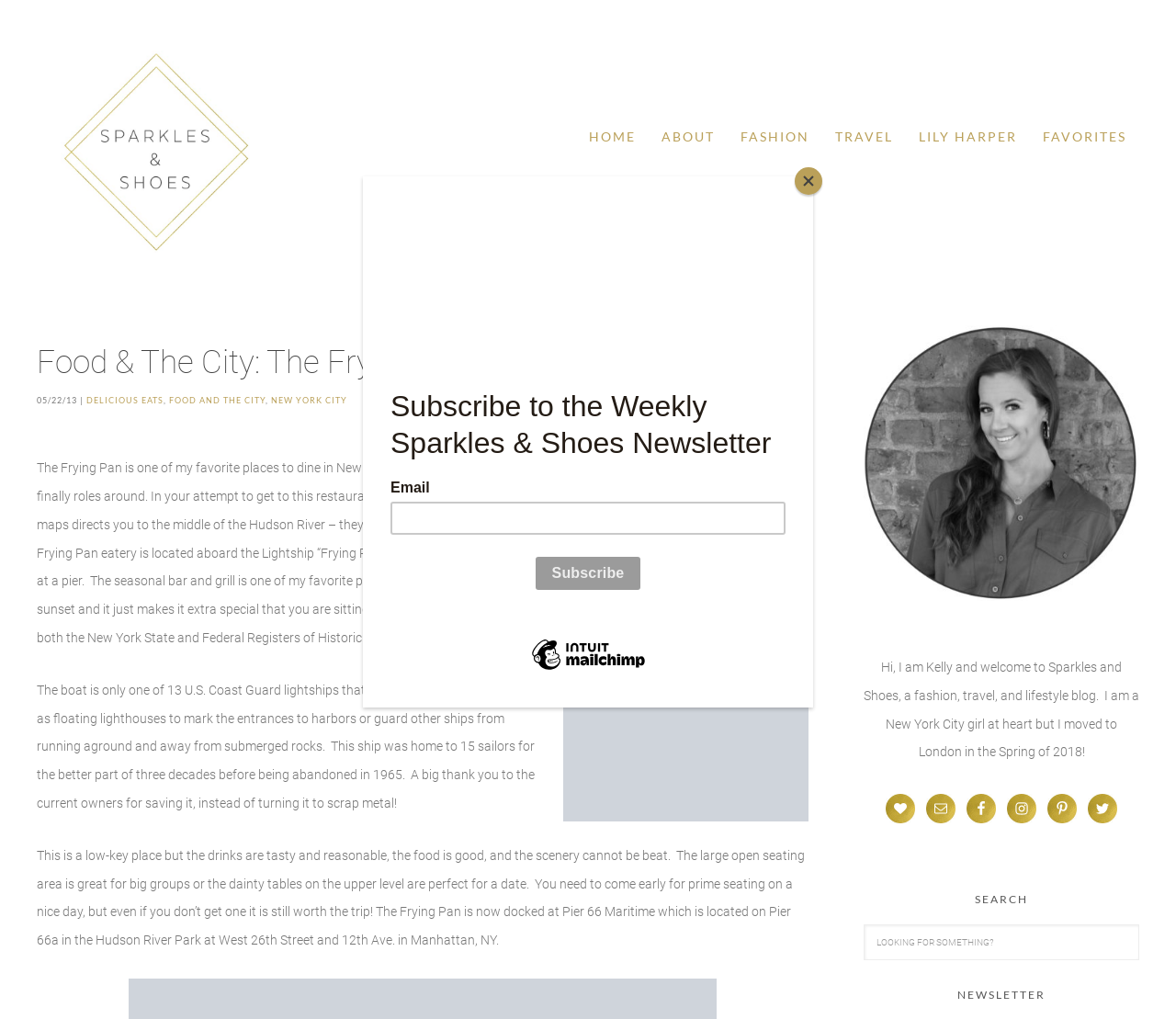What is the name of the blog?
Carefully examine the image and provide a detailed answer to the question.

The name of the blog can be found in the top left corner of the webpage, where it says 'Food & The City: The Frying Pan - Sparkles and Shoes'. This is also confirmed by the link 'Sparkles and Shoes' at the top of the page.